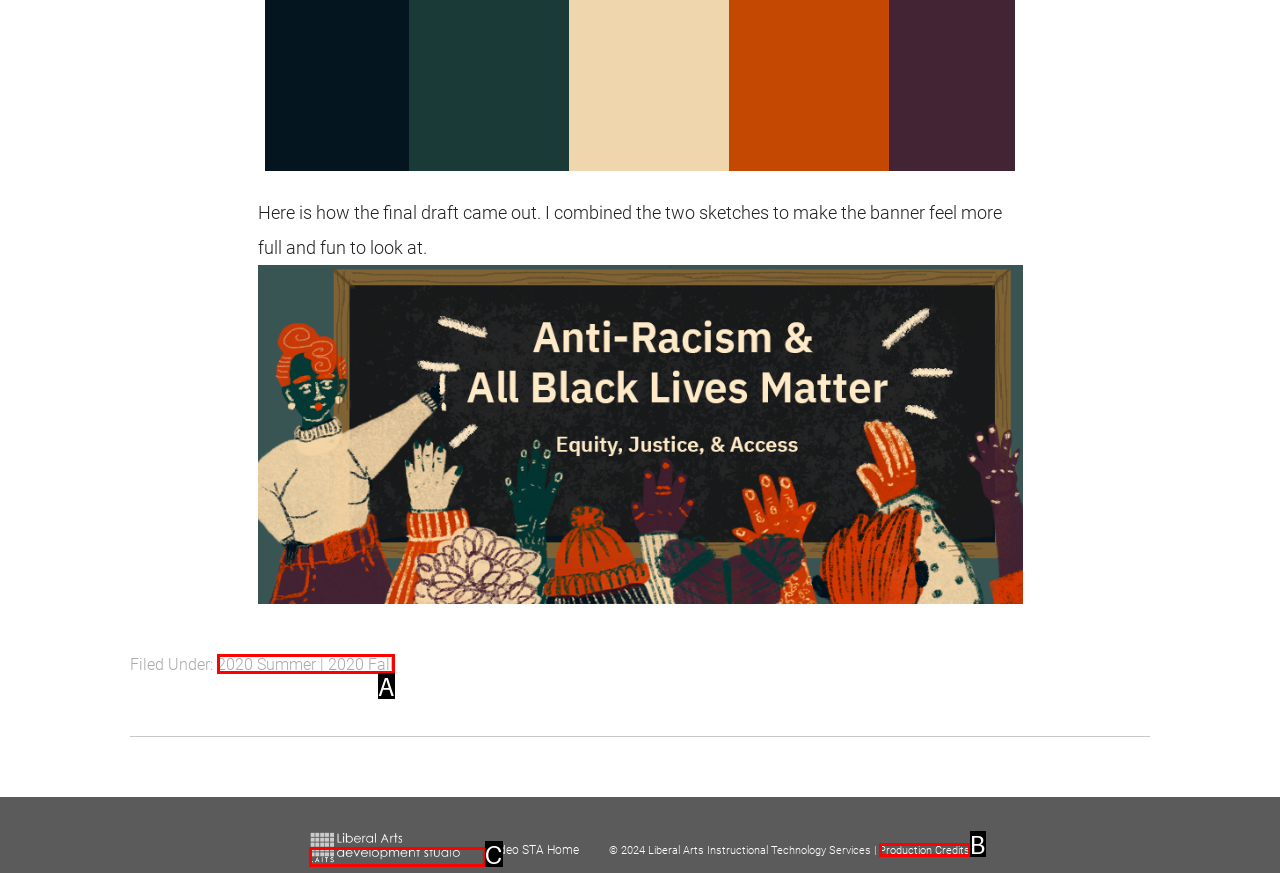Which HTML element fits the description: 2020 Summer | 2020 Fall? Respond with the letter of the appropriate option directly.

A